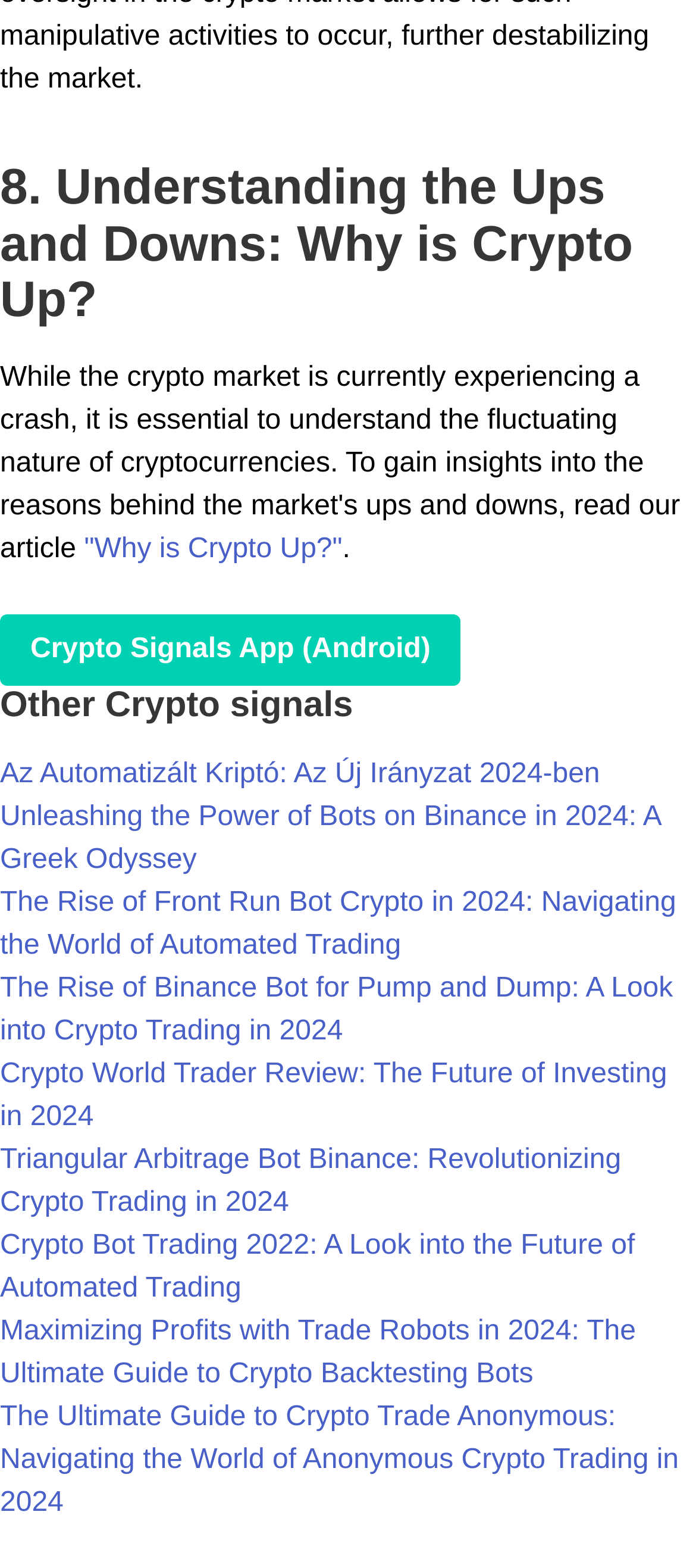Refer to the element description Crypto Signals App (Android) and identify the corresponding bounding box in the screenshot. Format the coordinates as (top-left x, top-left y, bottom-right x, bottom-right y) with values in the range of 0 to 1.

[0.0, 0.392, 0.662, 0.437]